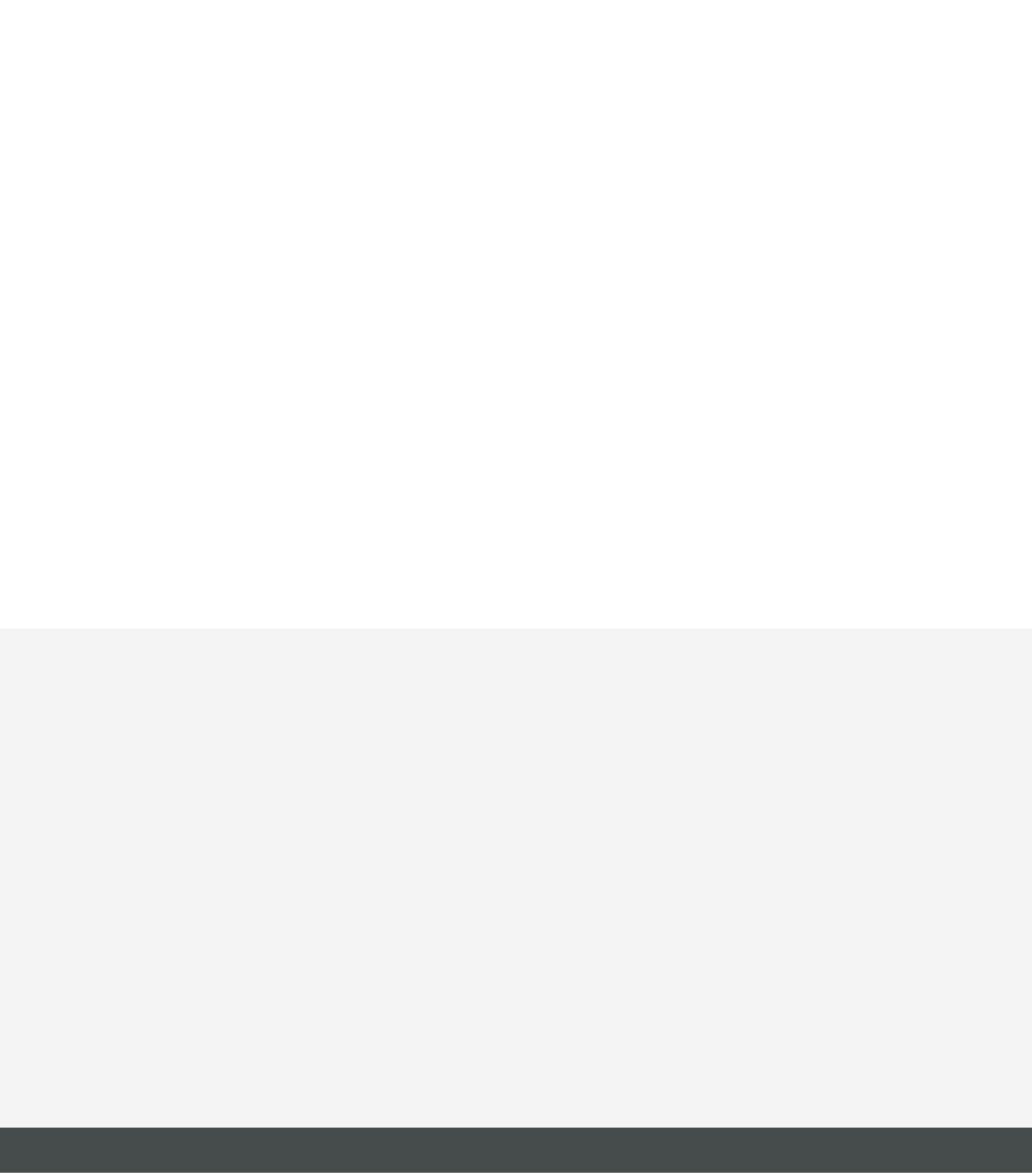Provide a one-word or brief phrase answer to the question:
What is the name of the section that lists news and publications?

News, publications and media